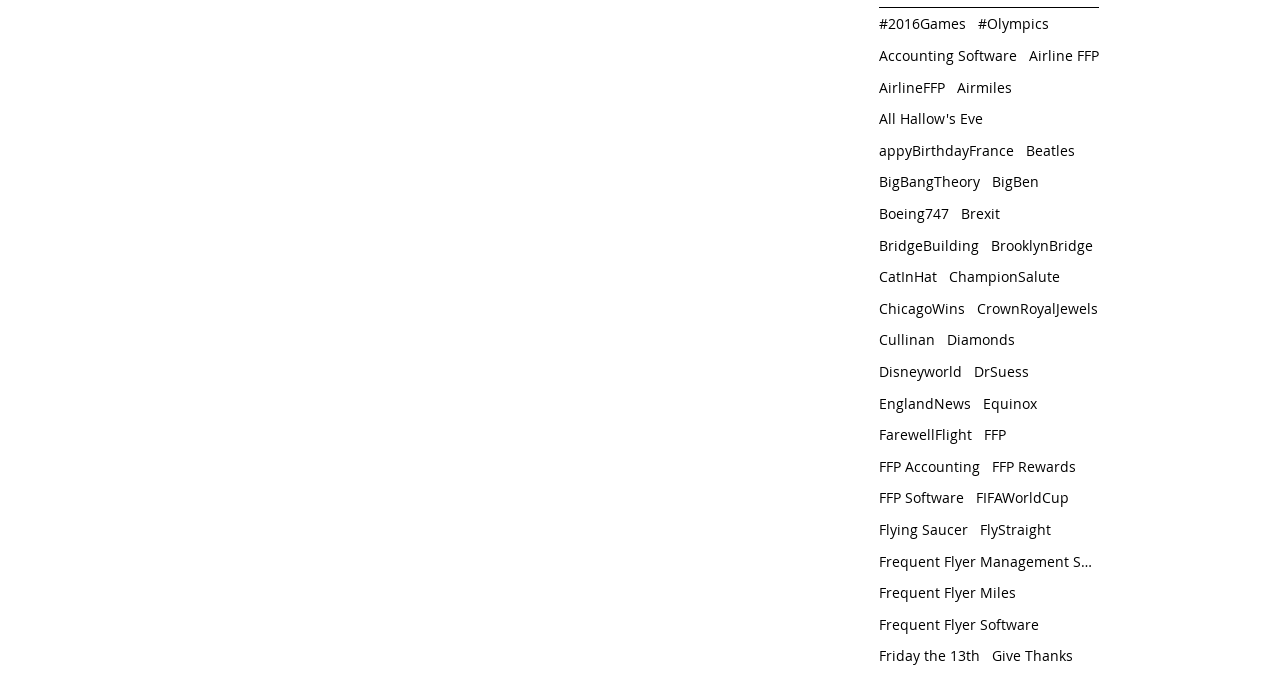Determine the bounding box of the UI element mentioned here: "Equinox". The coordinates must be in the format [left, top, right, bottom] with values ranging from 0 to 1.

[0.768, 0.577, 0.81, 0.606]